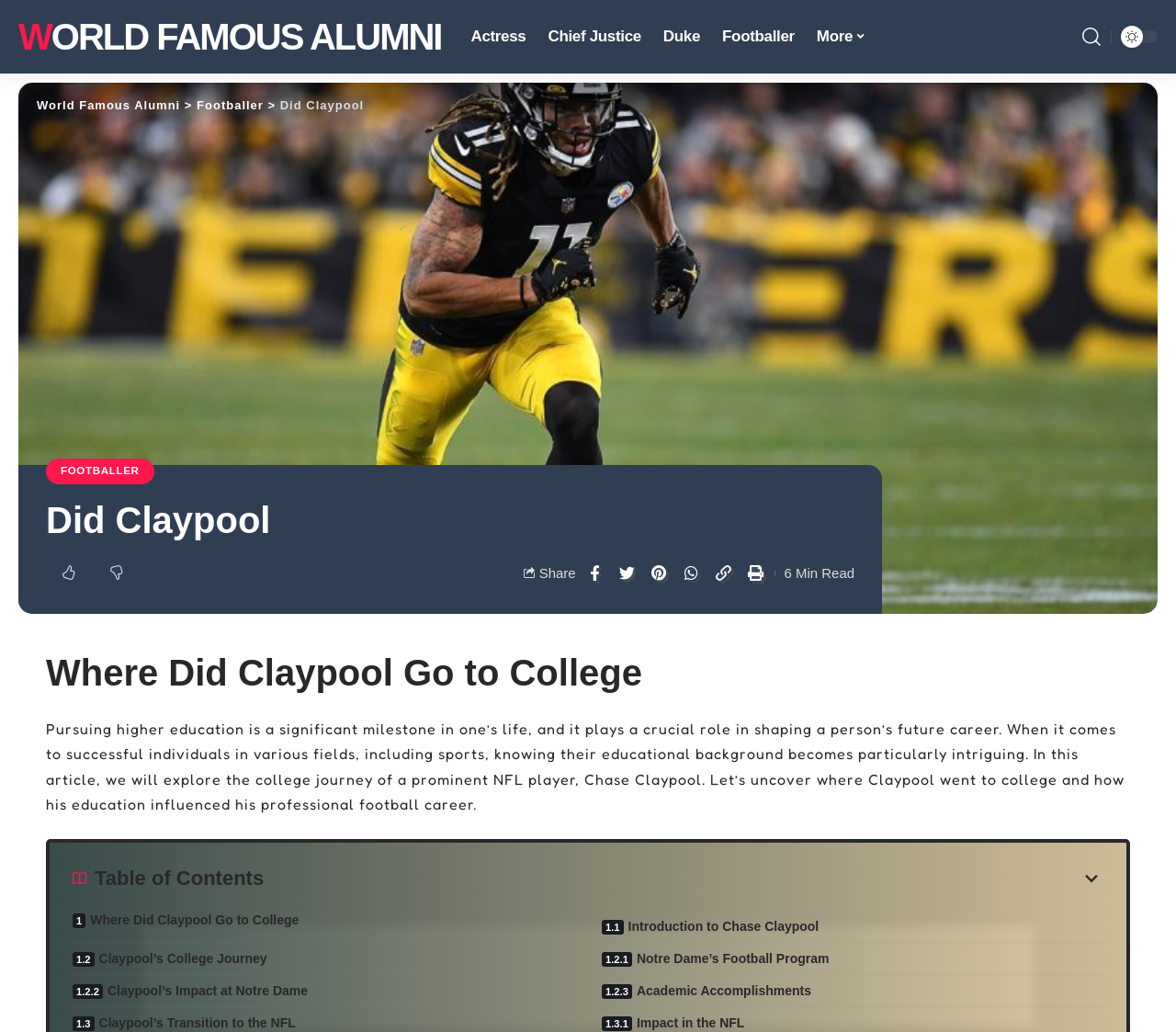Please determine the bounding box coordinates of the clickable area required to carry out the following instruction: "Share the article". The coordinates must be four float numbers between 0 and 1, represented as [left, top, right, bottom].

[0.458, 0.548, 0.49, 0.563]